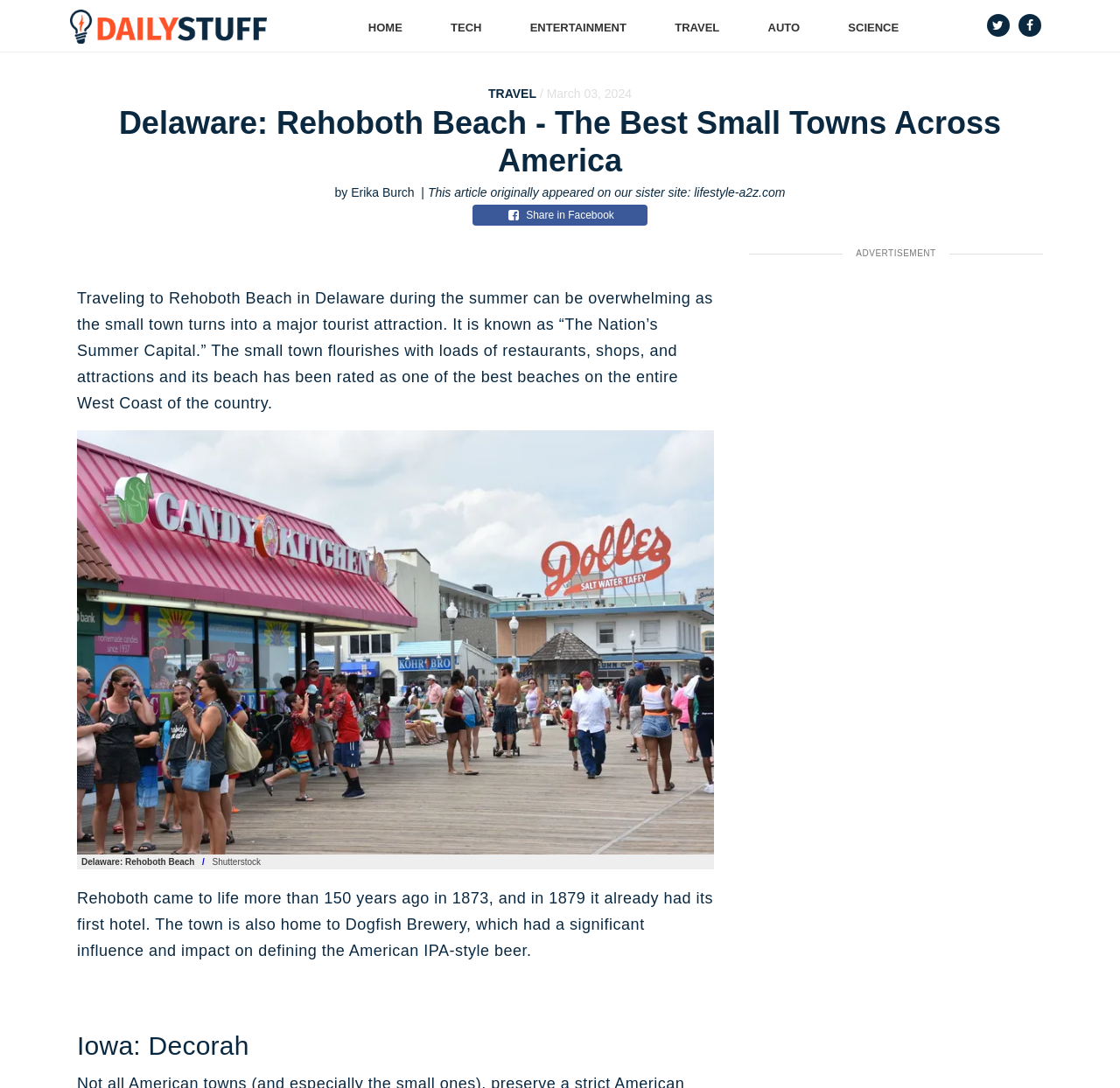Provide the bounding box coordinates for the area that should be clicked to complete the instruction: "Click on the 'TRAVEL' link".

[0.436, 0.08, 0.479, 0.092]